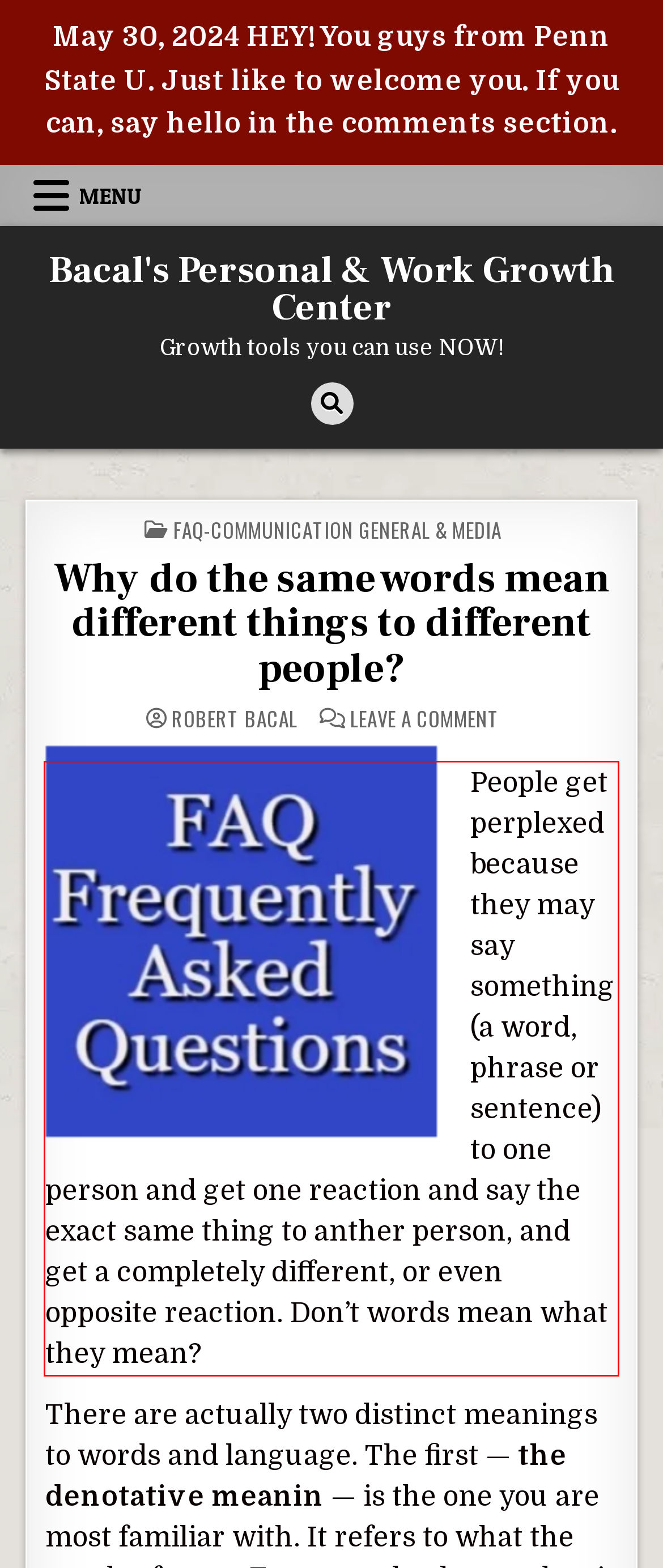Using the provided screenshot, read and generate the text content within the red-bordered area.

People get perplexed because they may say something (a word, phrase or sentence) to one person and get one reaction and say the exact same thing to anther person, and get a completely different, or even opposite reaction. Don’t words mean what they mean?